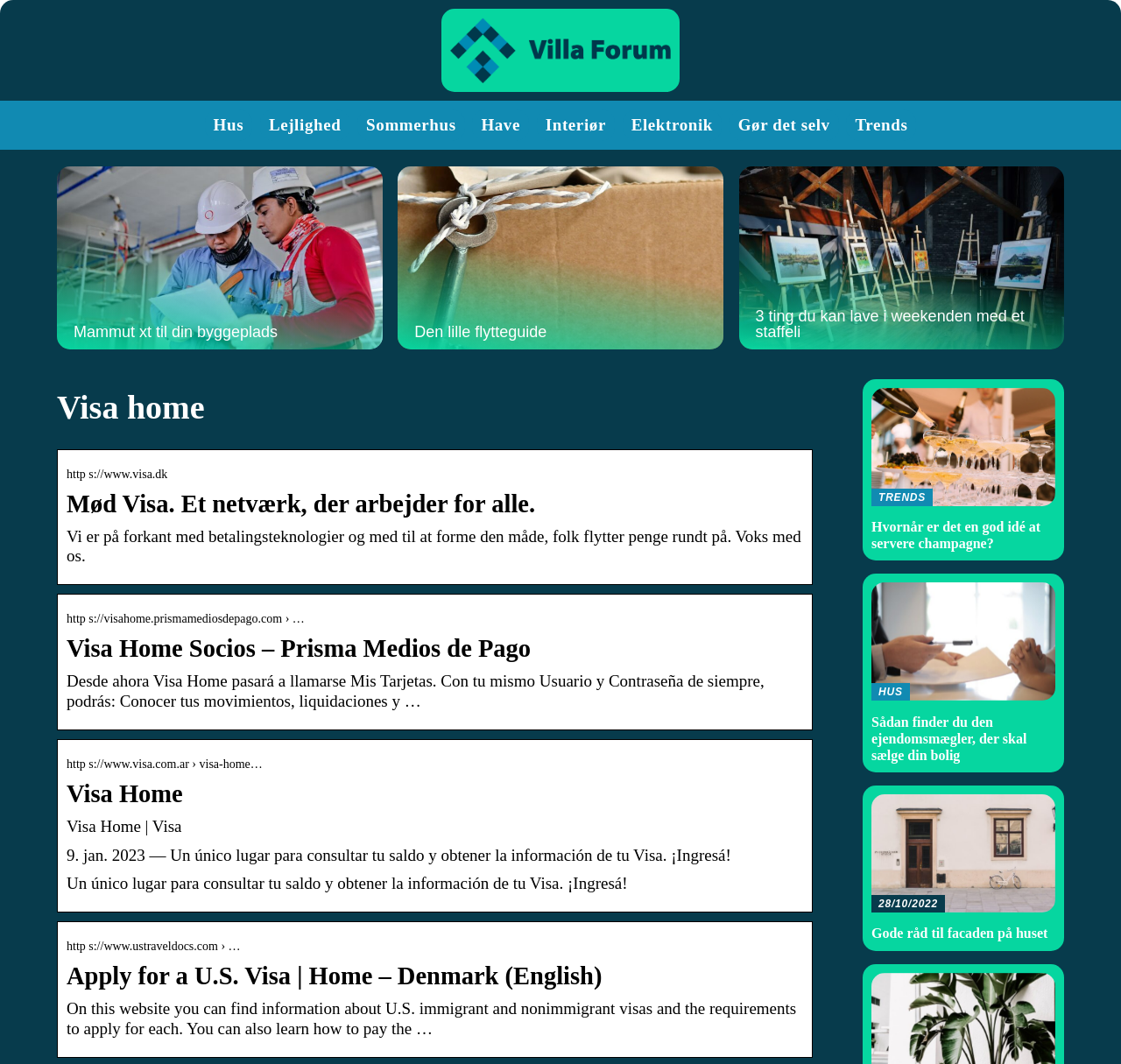Locate the bounding box coordinates of the area where you should click to accomplish the instruction: "Click on Hus link".

[0.19, 0.109, 0.217, 0.126]